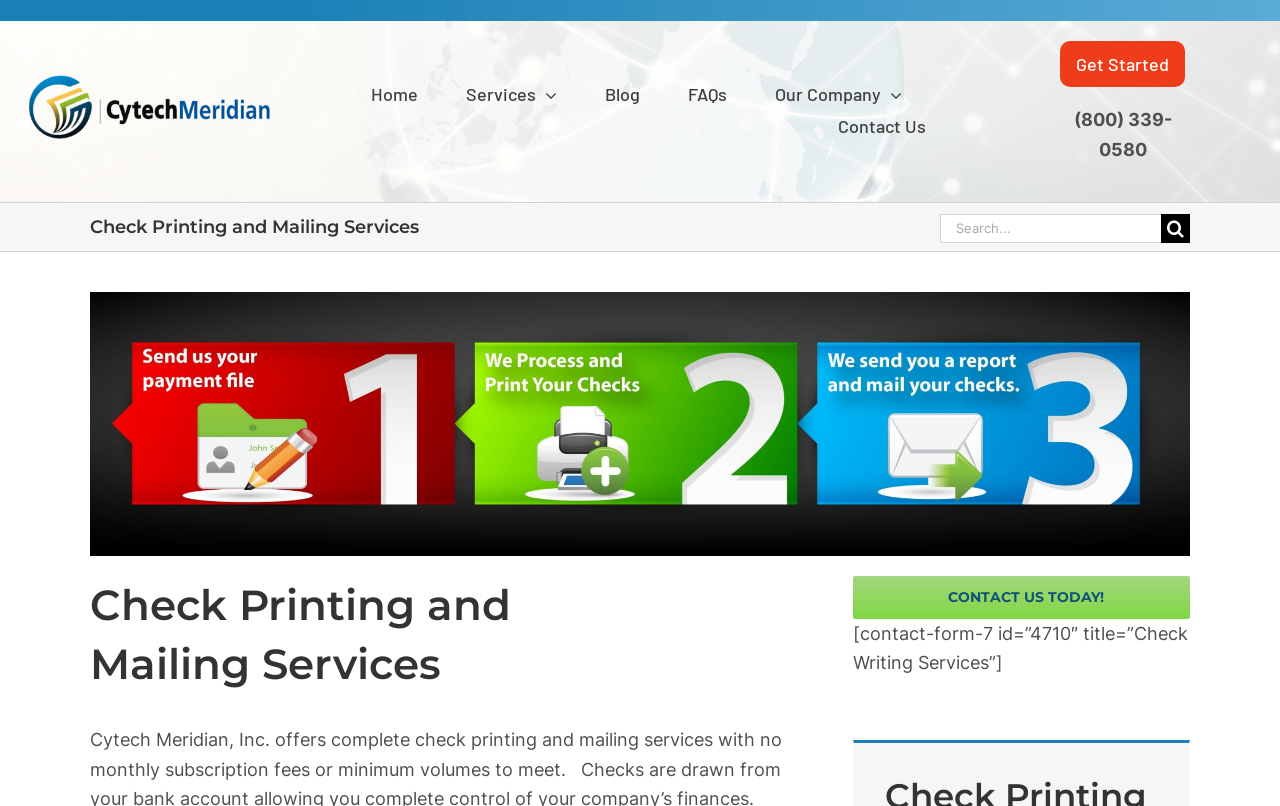Pinpoint the bounding box coordinates of the area that should be clicked to complete the following instruction: "Search for something". The coordinates must be given as four float numbers between 0 and 1, i.e., [left, top, right, bottom].

[0.734, 0.265, 0.907, 0.301]